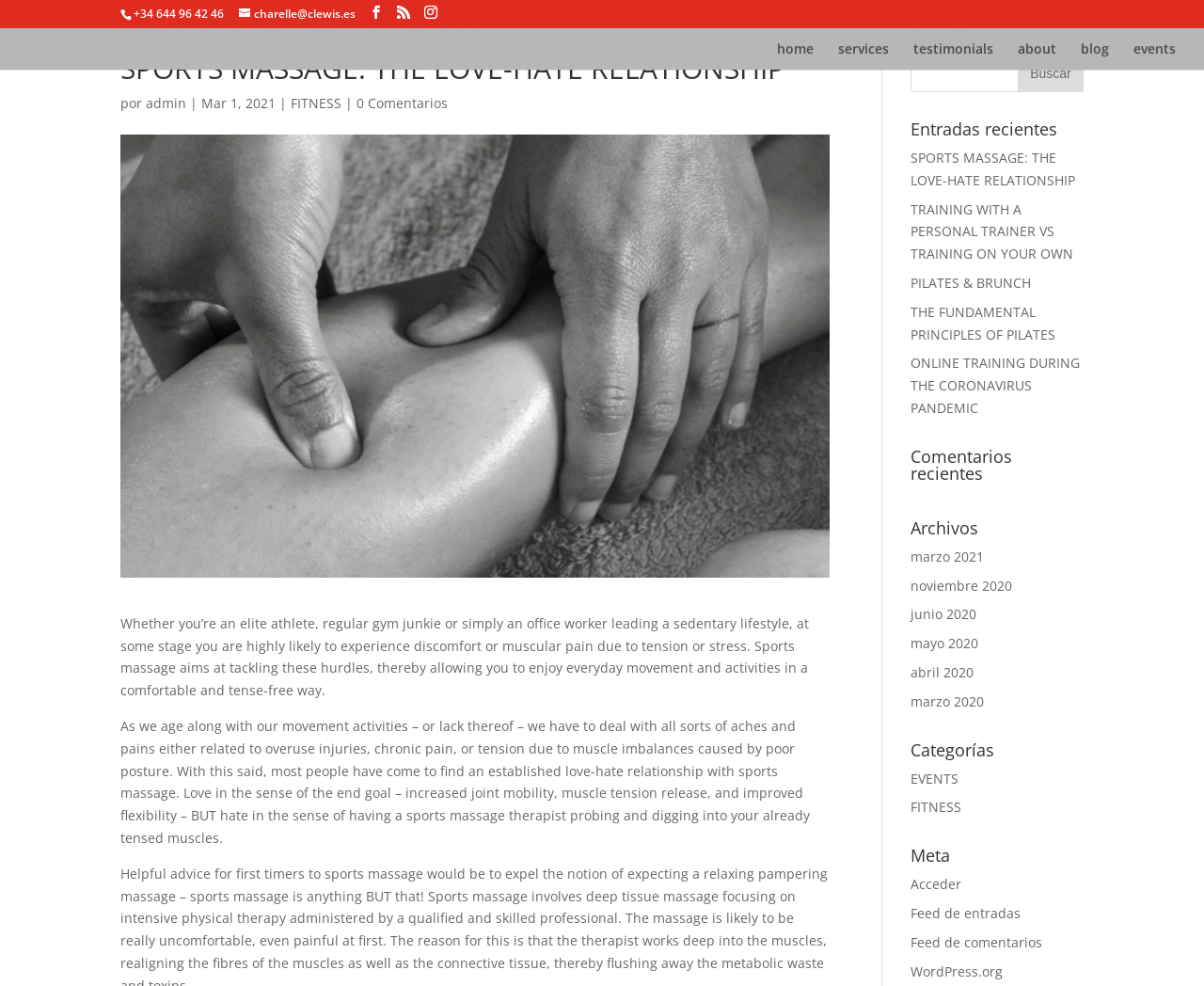Kindly determine the bounding box coordinates for the area that needs to be clicked to execute this instruction: "Contact us via email".

None